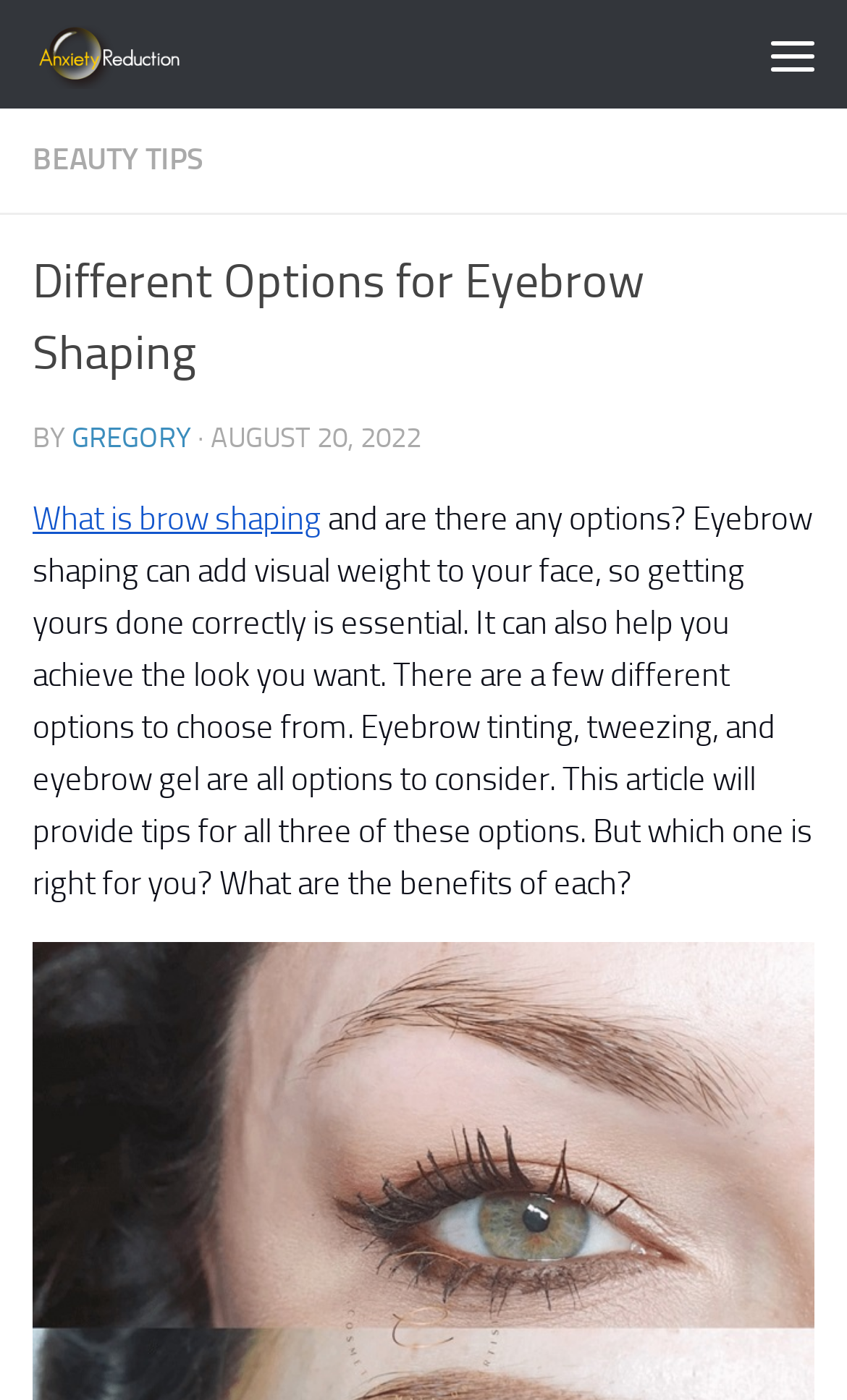Bounding box coordinates are specified in the format (top-left x, top-left y, bottom-right x, bottom-right y). All values are floating point numbers bounded between 0 and 1. Please provide the bounding box coordinate of the region this sentence describes: title="Anxiety Reduction | Home page"

[0.033, 0.013, 0.344, 0.065]